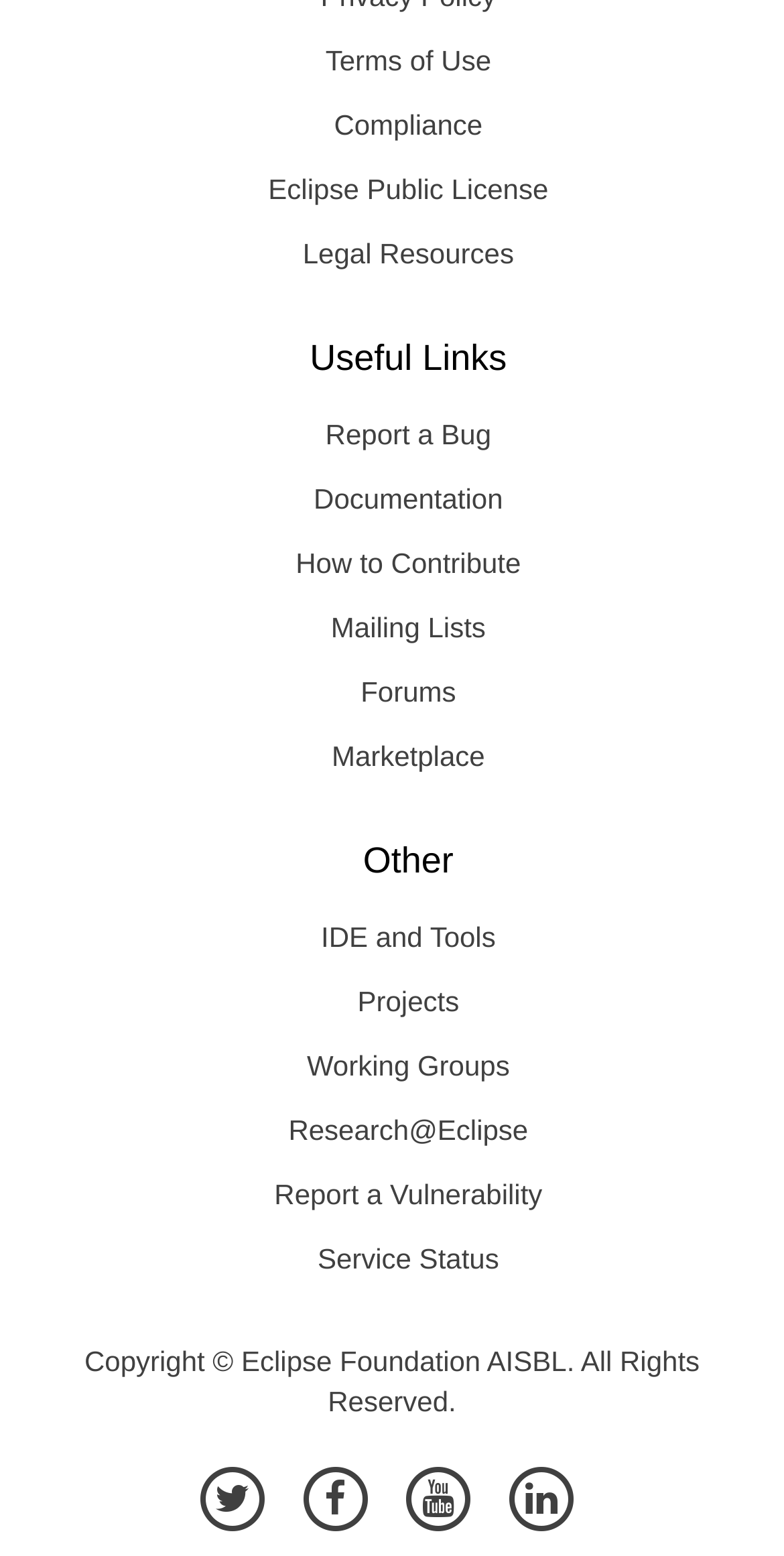What is the last link under 'Other'?
Could you give a comprehensive explanation in response to this question?

I looked at the links under the 'Other' heading and found that the last link is 'Report a Vulnerability'.